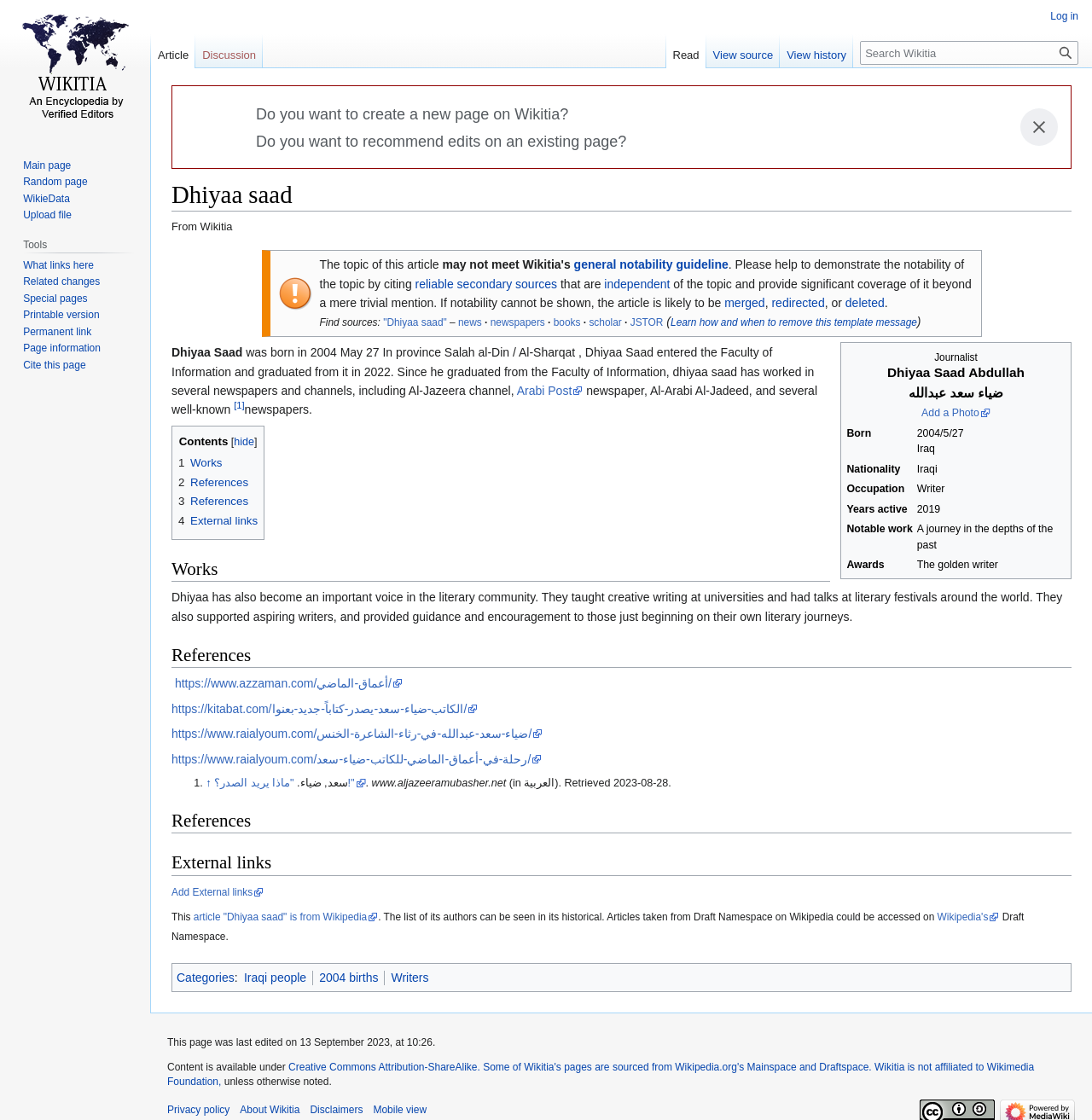Please find and report the bounding box coordinates of the element to click in order to perform the following action: "Go to Home". The coordinates should be expressed as four float numbers between 0 and 1, in the format [left, top, right, bottom].

None